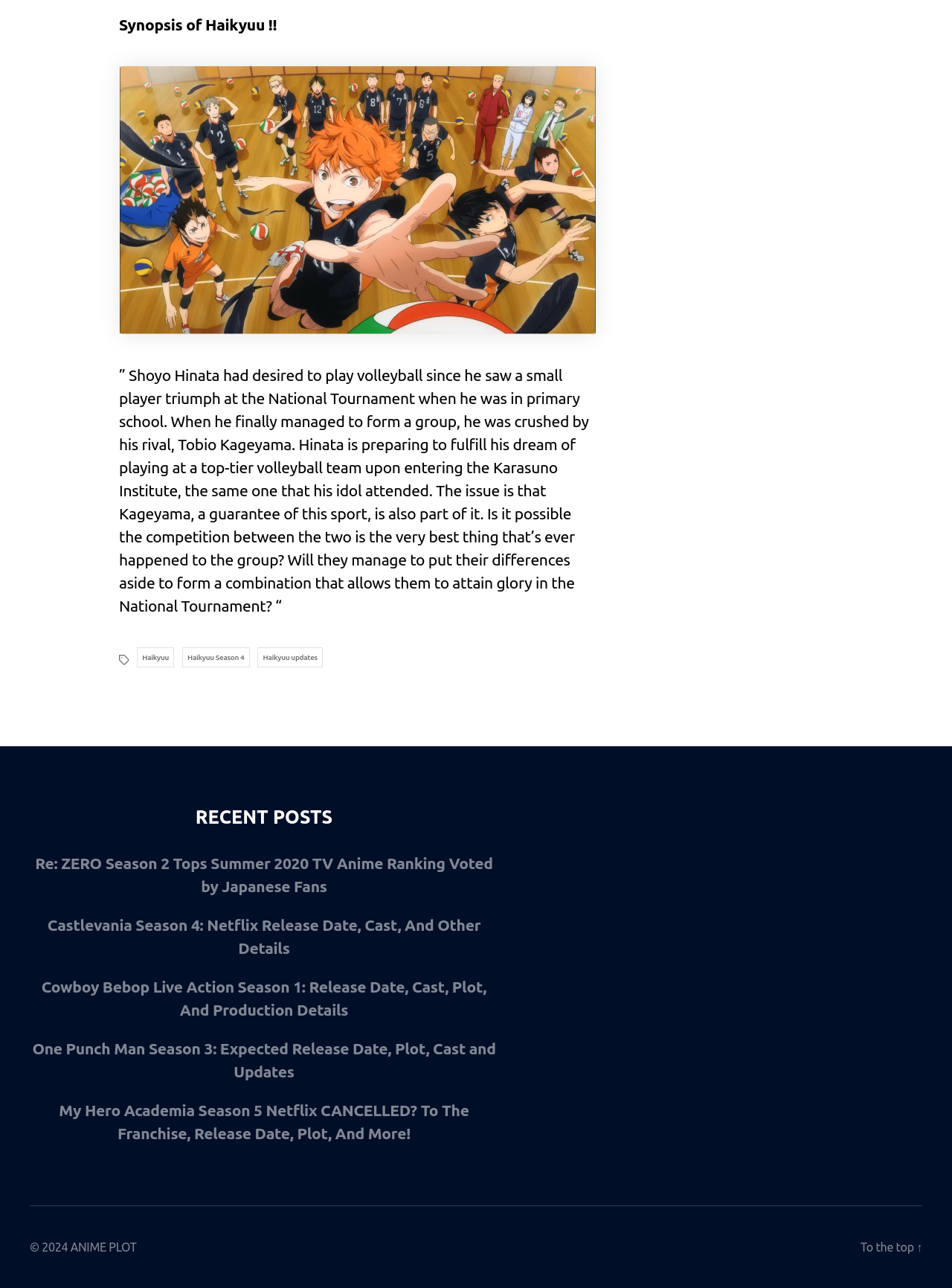Using the elements shown in the image, answer the question comprehensively: What is the purpose of the 'To the top' link?

The 'To the top' link is likely a navigation link that allows users to quickly scroll to the top of the webpage. This can be inferred by its location at the bottom of the webpage and its text, which suggests that it is a shortcut to the top of the page.